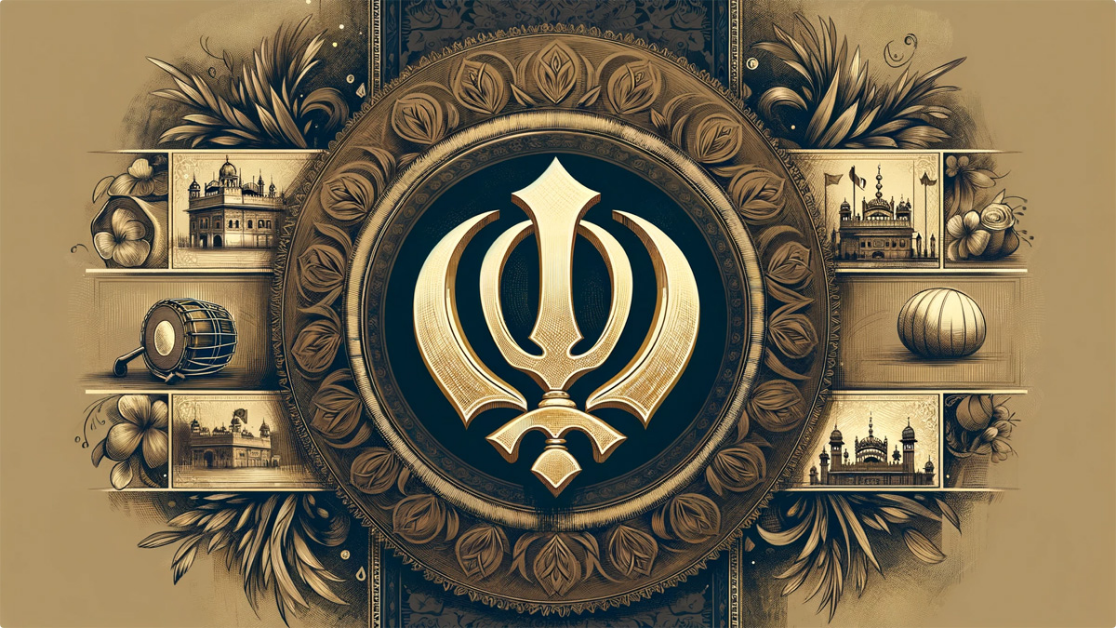Explain the details of the image you are viewing.

The image features a beautifully designed illustration celebrating Sikh holidays, characterized by a prominent gold Khanda symbol at its center, representing the Sikh faith. Surrounding the Khanda are ornate floral motifs, signifying beauty and cultural richness. The background is adorned with sepia-toned depictions of significant Sikh landmarks, including a gurdwara, showcasing the architectural beauty integral to Sikh worship and community life. A traditional drum is also featured, symbolizing the musical heritage associated with Sikh celebrations. This composition embodies the spirit of festivity and reverence central to Sikh holidays, merging artistic expression with spiritual significance.